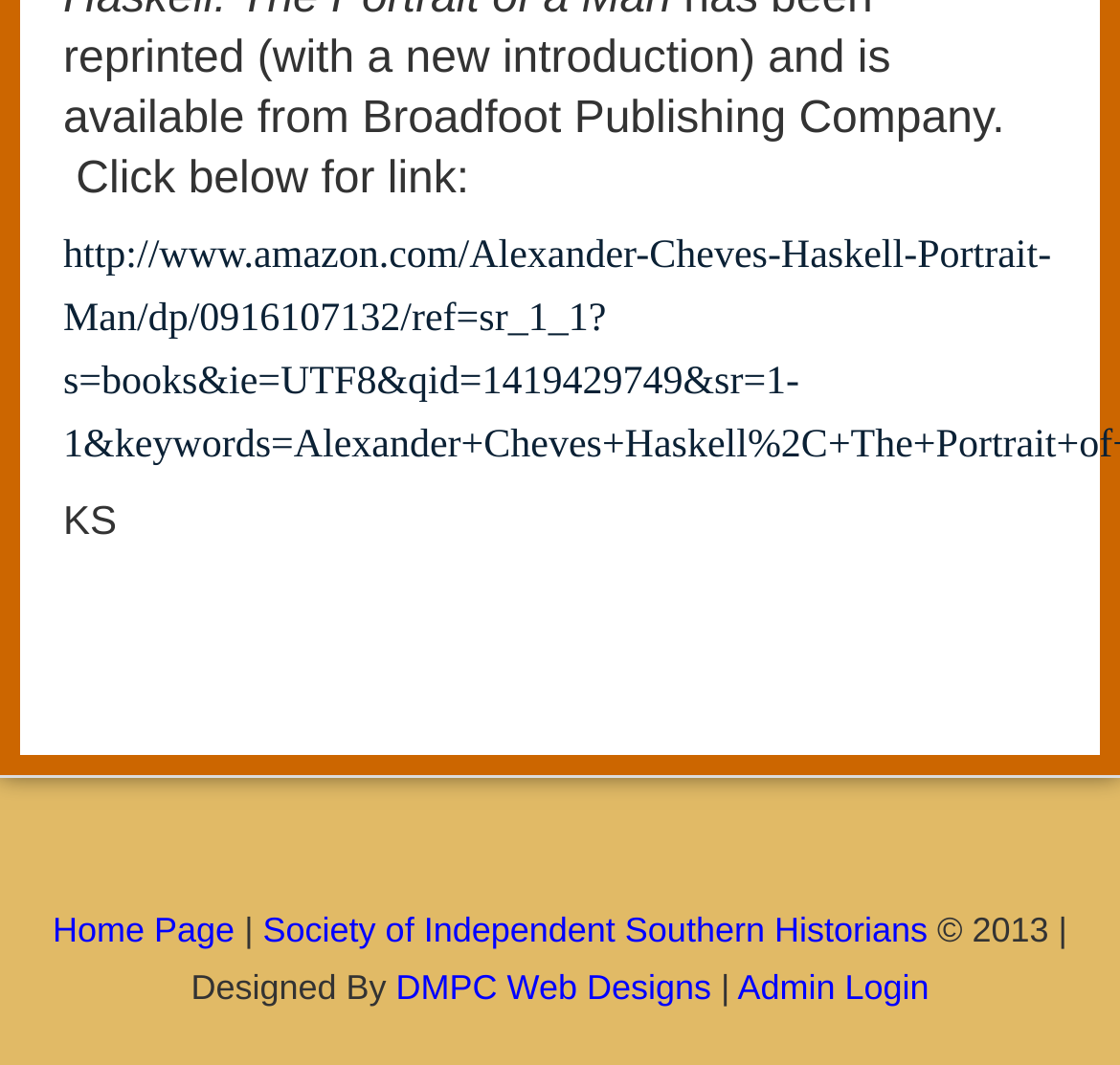Is the 'Admin Login' link located at the top of the webpage?
Refer to the image and give a detailed response to the question.

By analyzing the y-coordinates of the 'Admin Login' link, I found that it is located at [0.658, 0.907, 0.83, 0.945] which indicates that it is at the bottom of the webpage, not at the top.